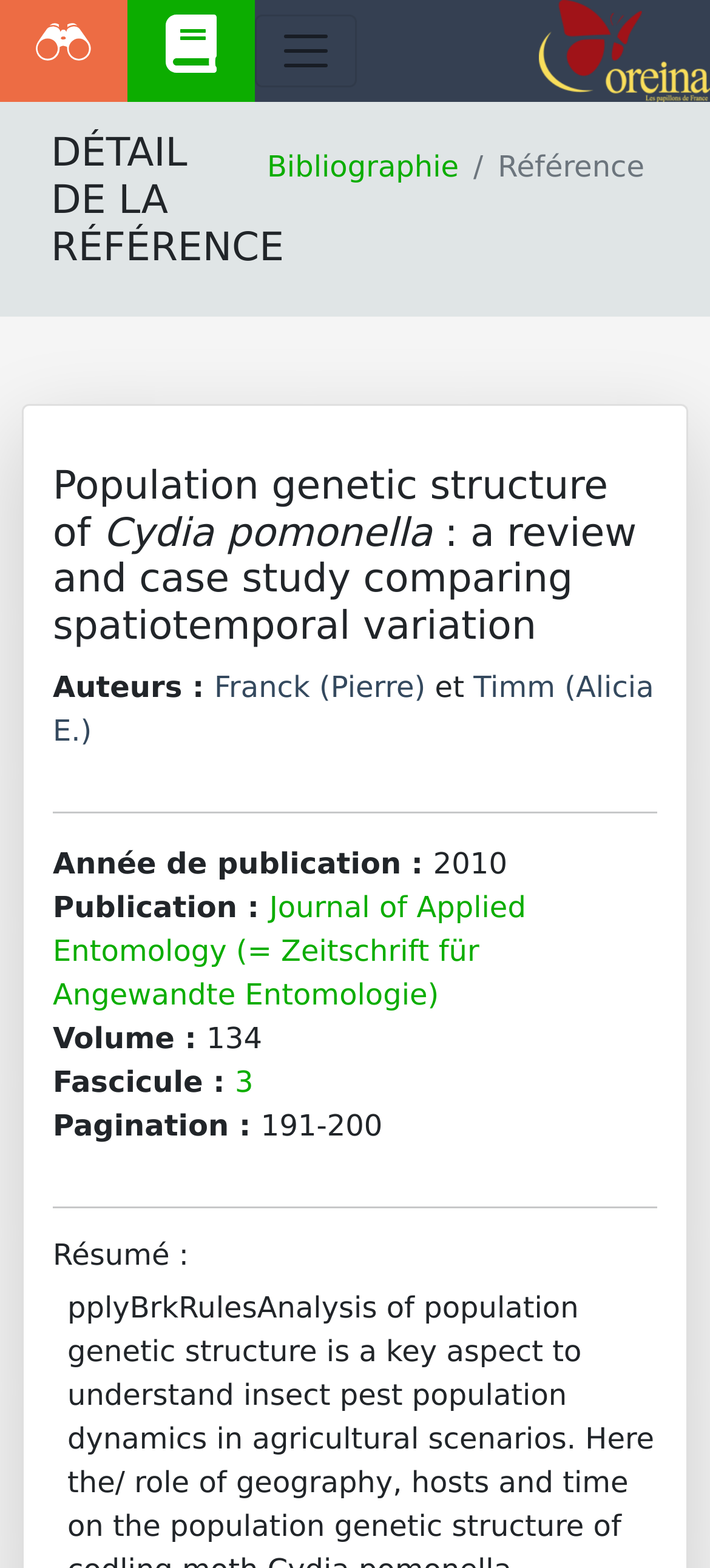Who are the authors of the reference?
Using the image, give a concise answer in the form of a single word or short phrase.

Franck and Timm